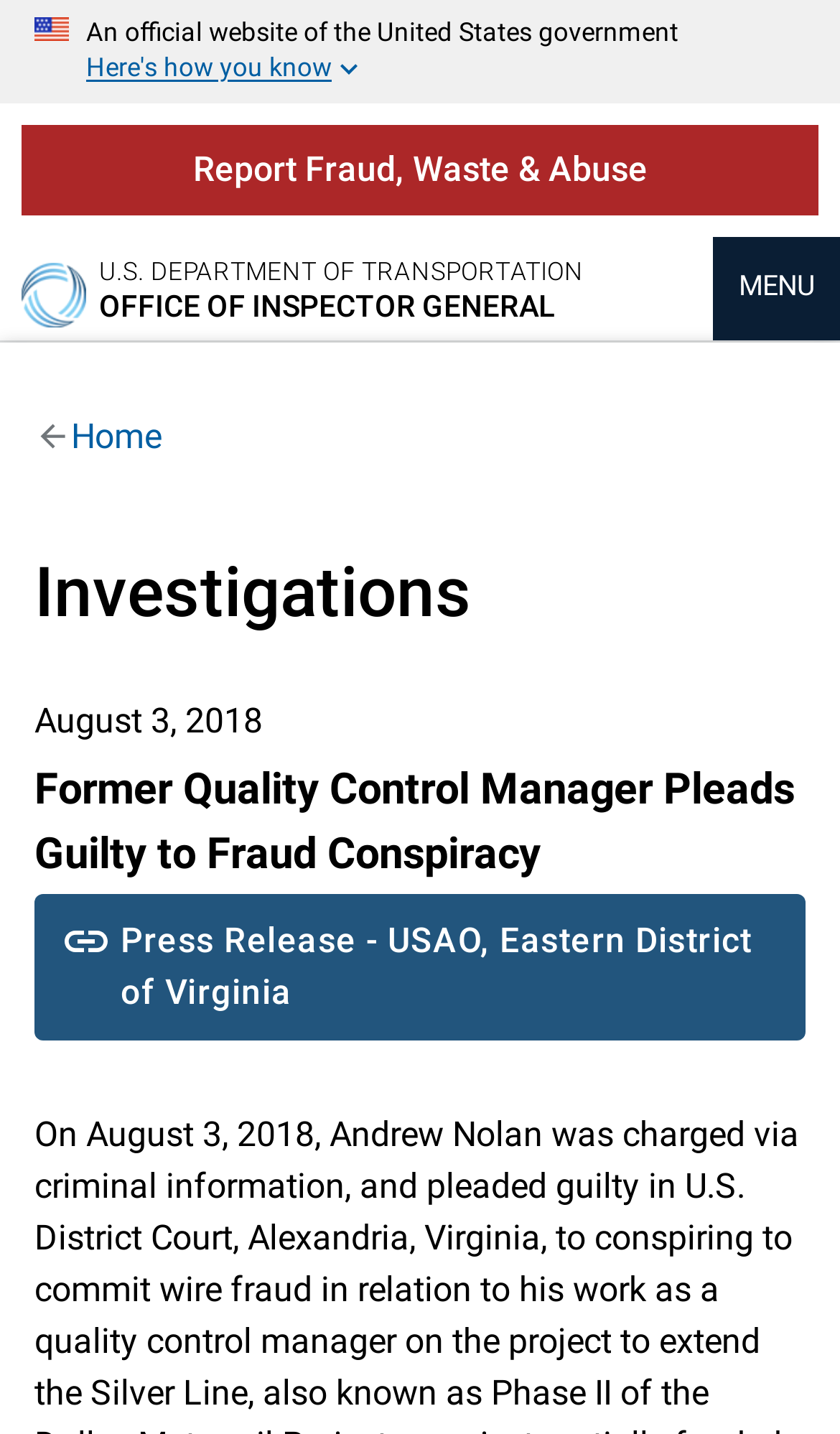Give a one-word or one-phrase response to the question:
What is the date of the press release?

August 3, 2018